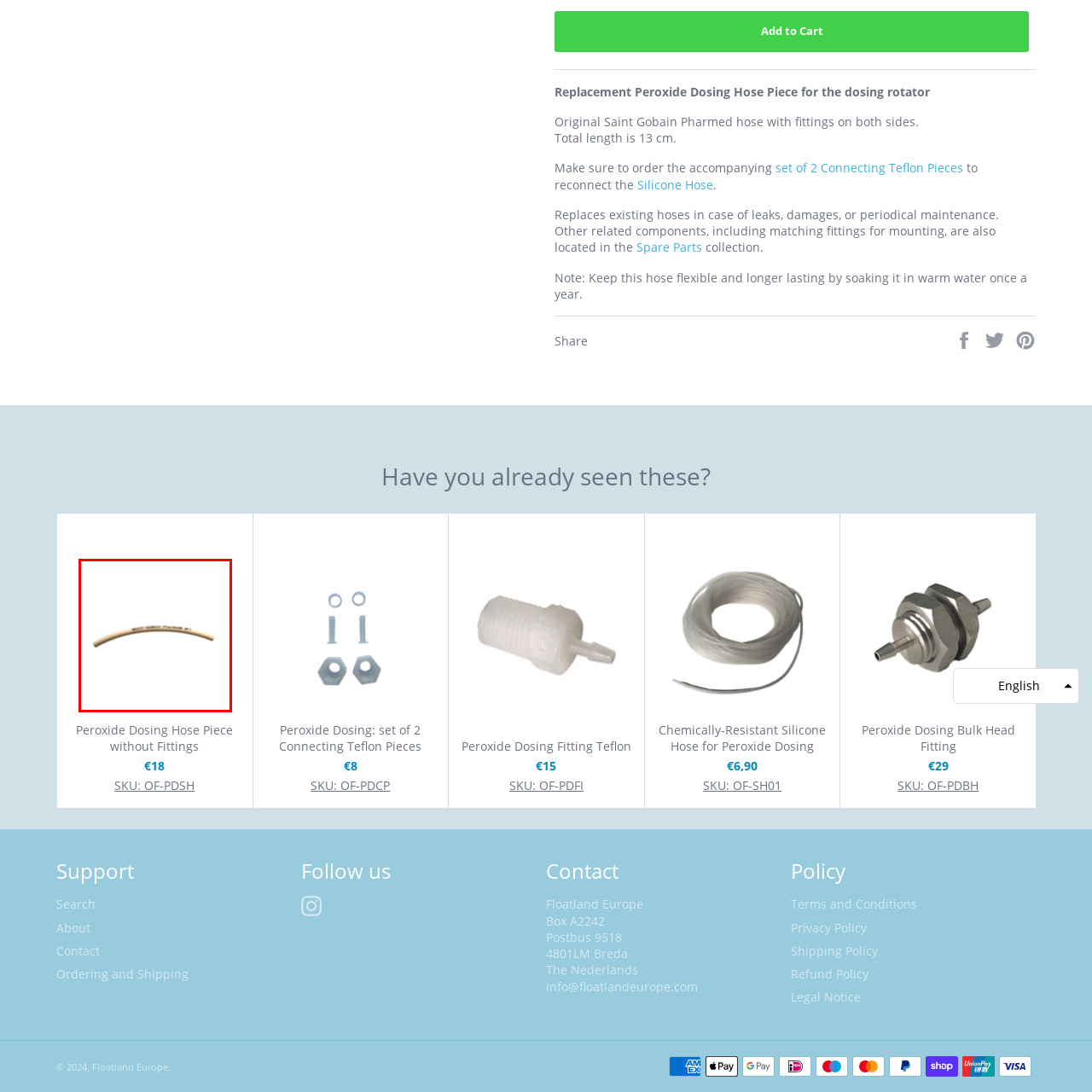Examine the segment of the image contained within the black box and respond comprehensively to the following question, based on the visual content: 
What is important to ensure for optimal performance?

It's important to ensure compatibility with existing hose systems for optimal performance, as stated in the caption, to ensure that the hose piece functions properly and efficiently in its intended application.